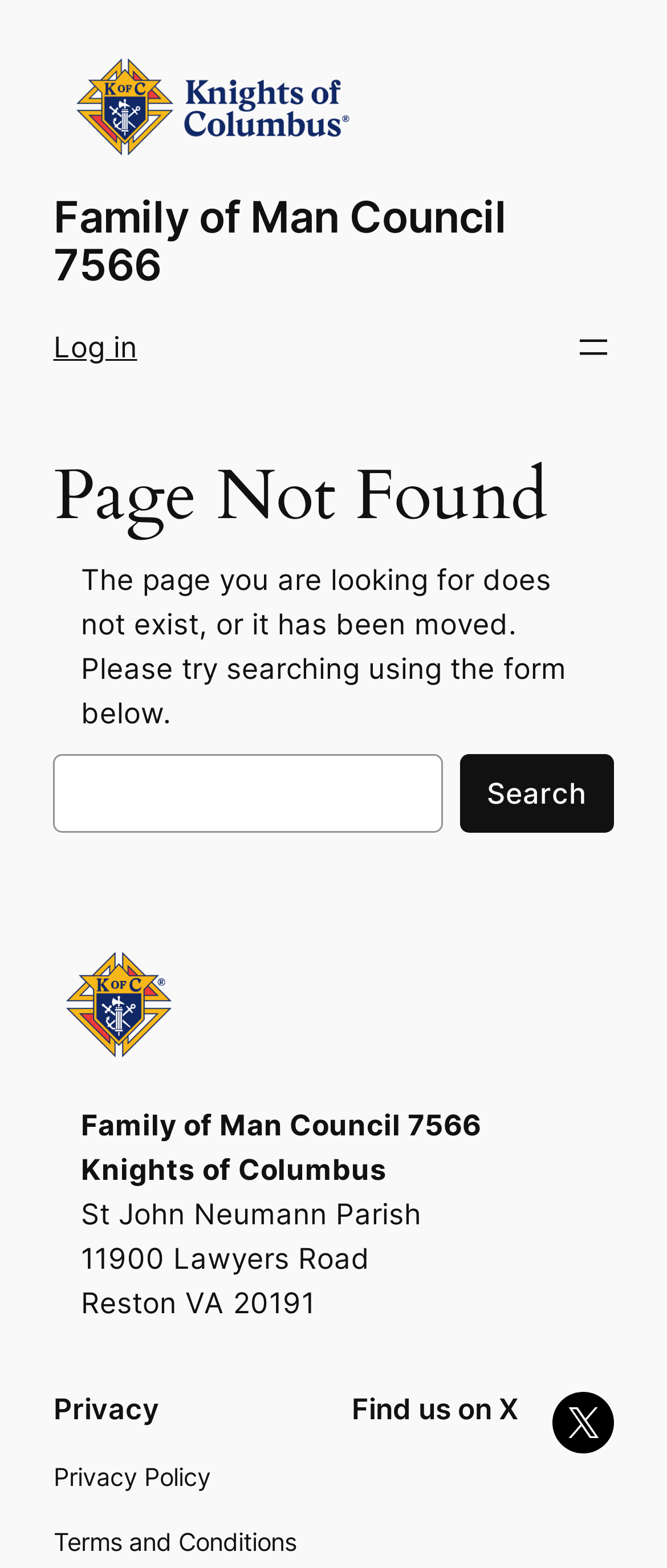Mark the bounding box of the element that matches the following description: "Terms and Conditions".

[0.08, 0.972, 0.444, 0.996]